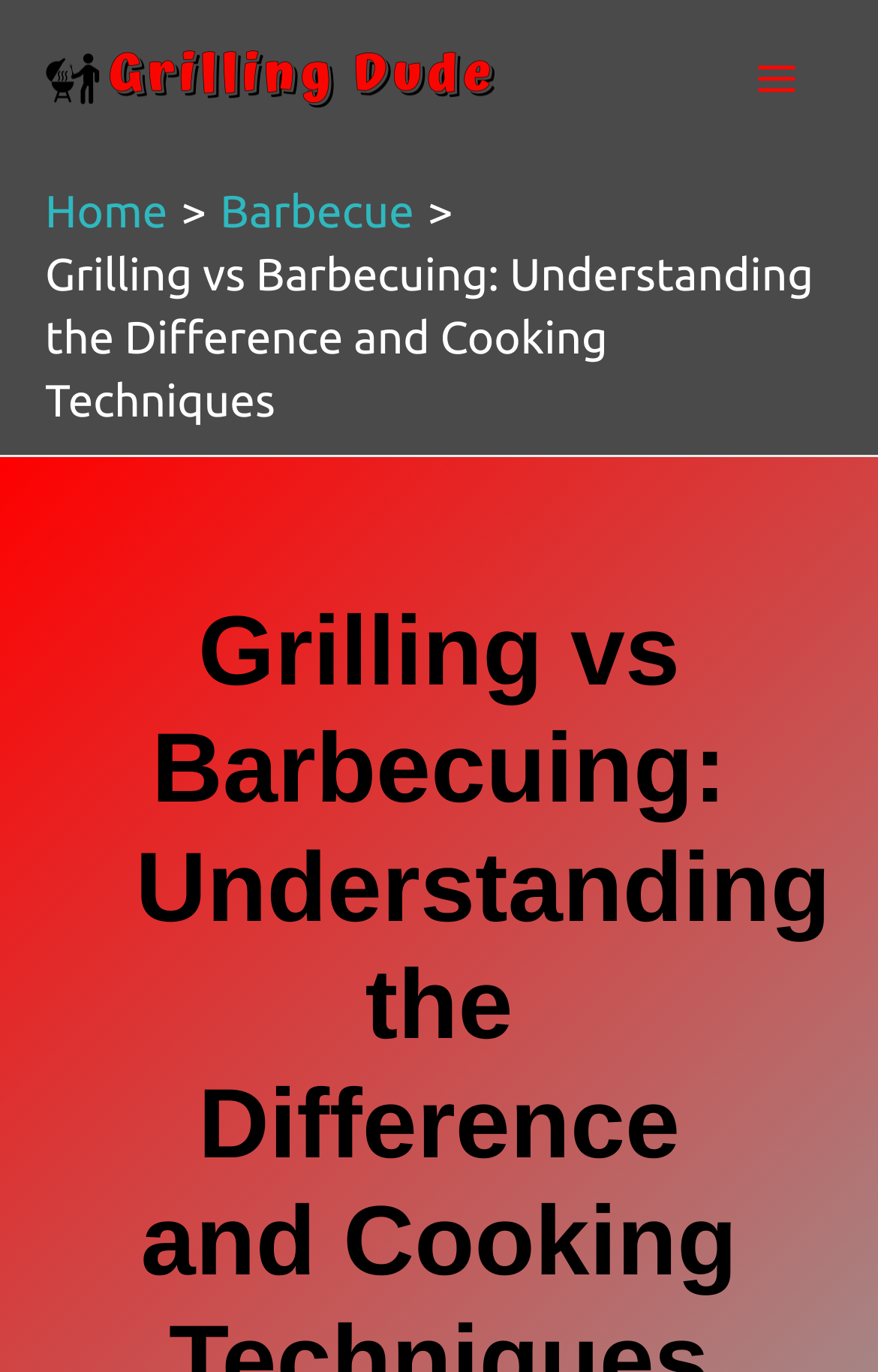Please answer the following question using a single word or phrase: 
What is the color of the background page?

Not specified